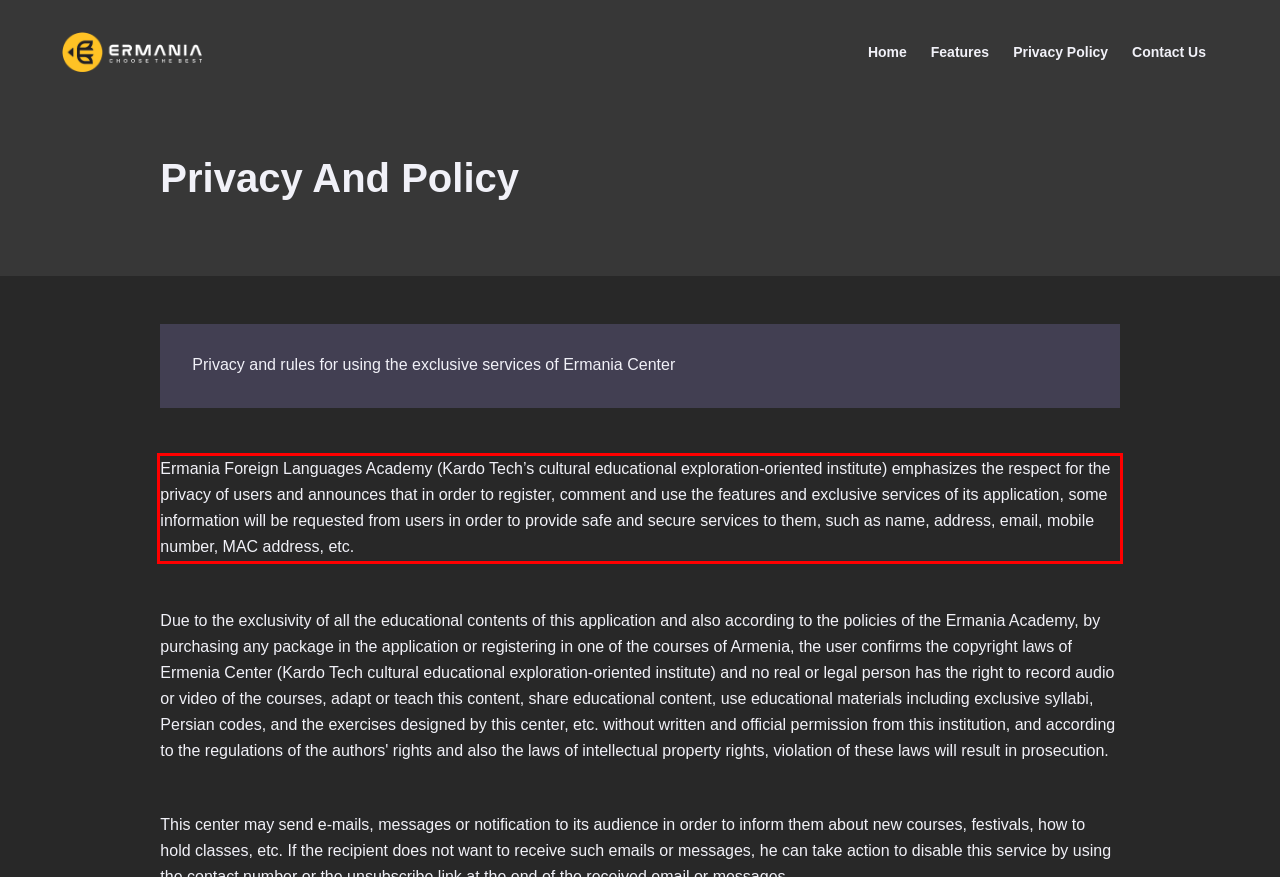Given a screenshot of a webpage containing a red bounding box, perform OCR on the text within this red bounding box and provide the text content.

Ermania Foreign Languages Academy (Kardo Tech’s cultural educational exploration-oriented institute) emphasizes the respect for the privacy of users and announces that in order to register, comment and use the features and exclusive services of its application, some information will be requested from users in order to provide safe and secure services to them, such as name, address, email, mobile number, MAC address, etc.